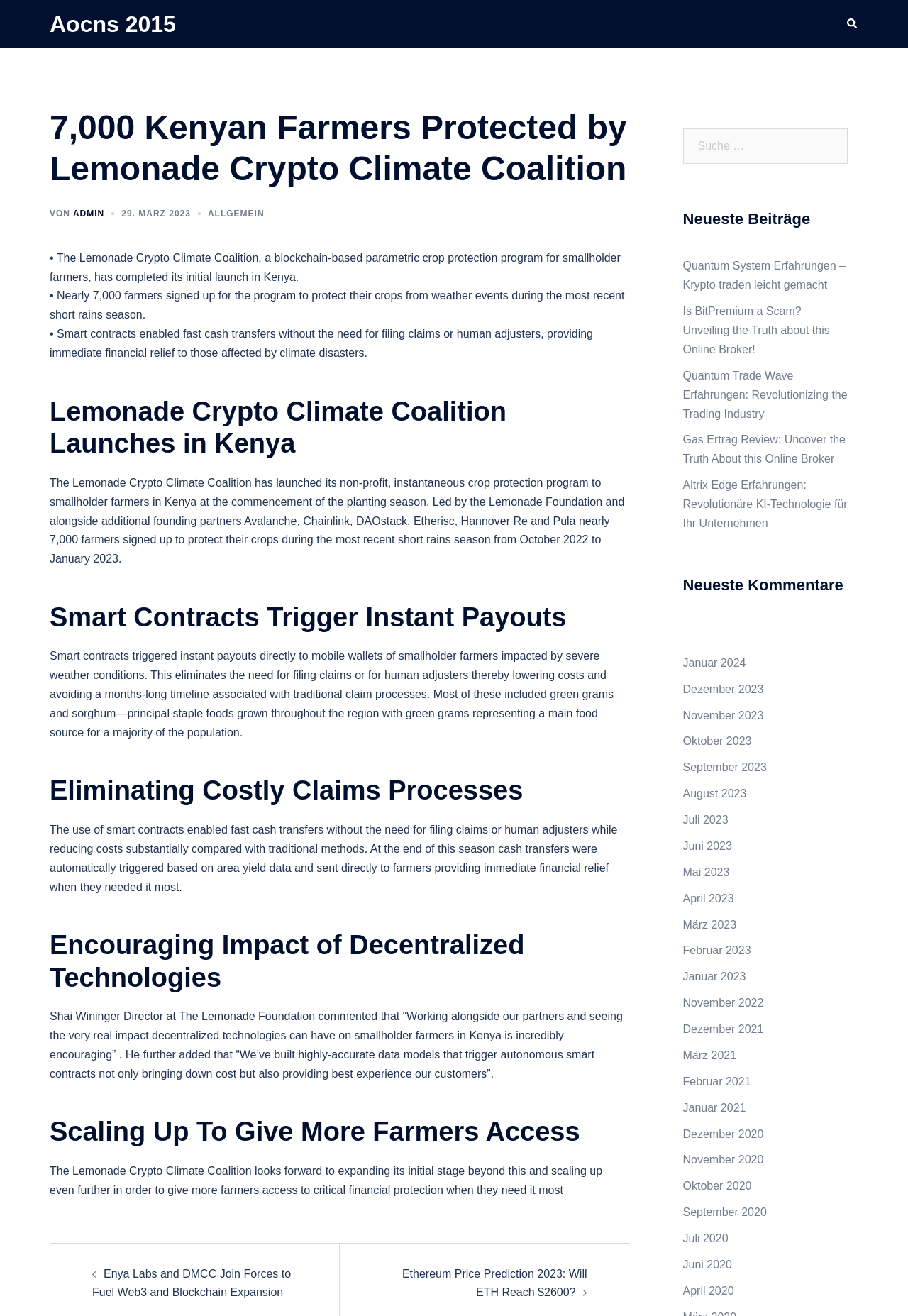How many farmers signed up for the program?
Refer to the image and respond with a one-word or short-phrase answer.

7,000